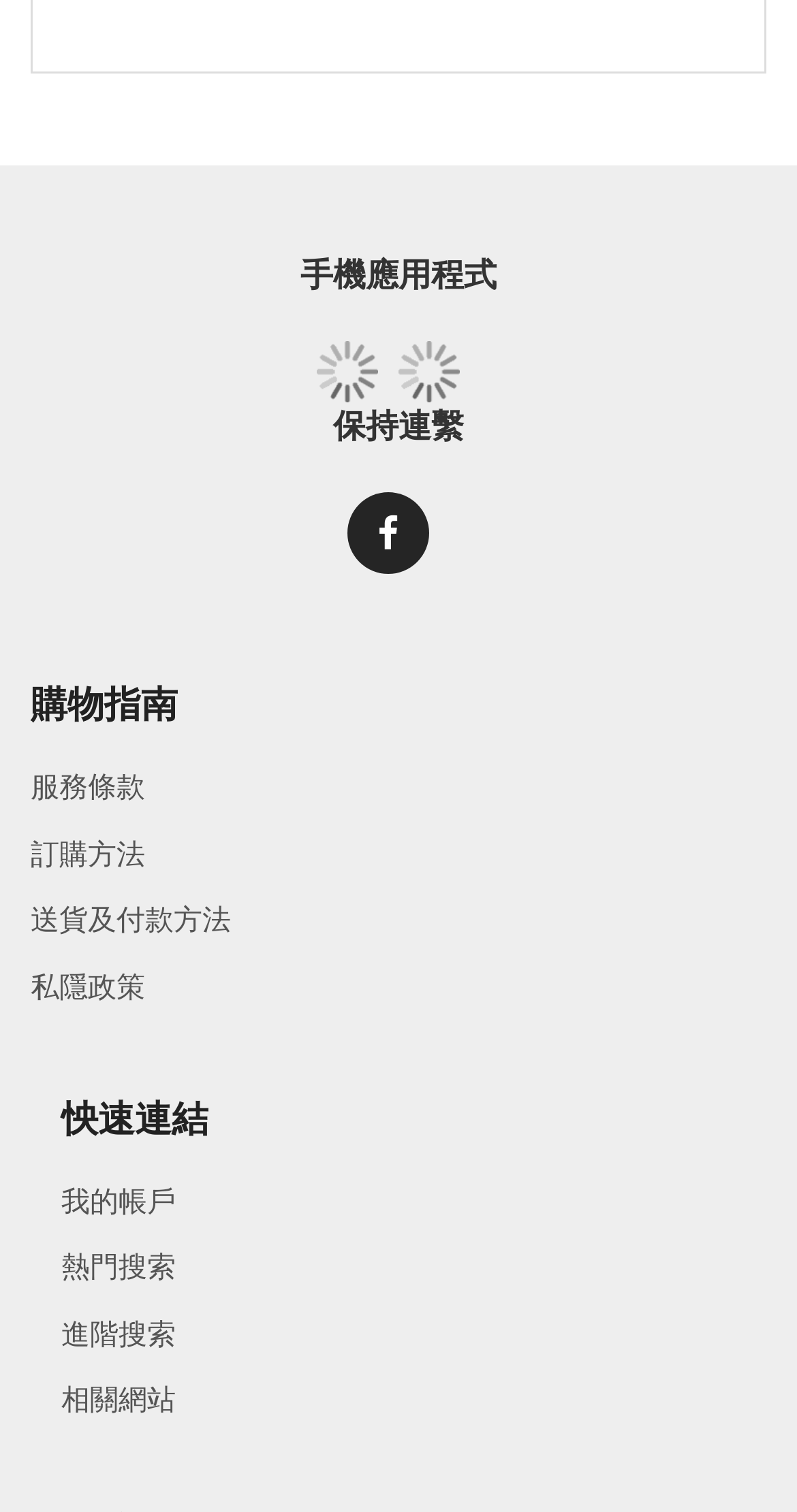Find the bounding box coordinates of the element to click in order to complete the given instruction: "Search popular keywords."

[0.077, 0.824, 0.221, 0.851]